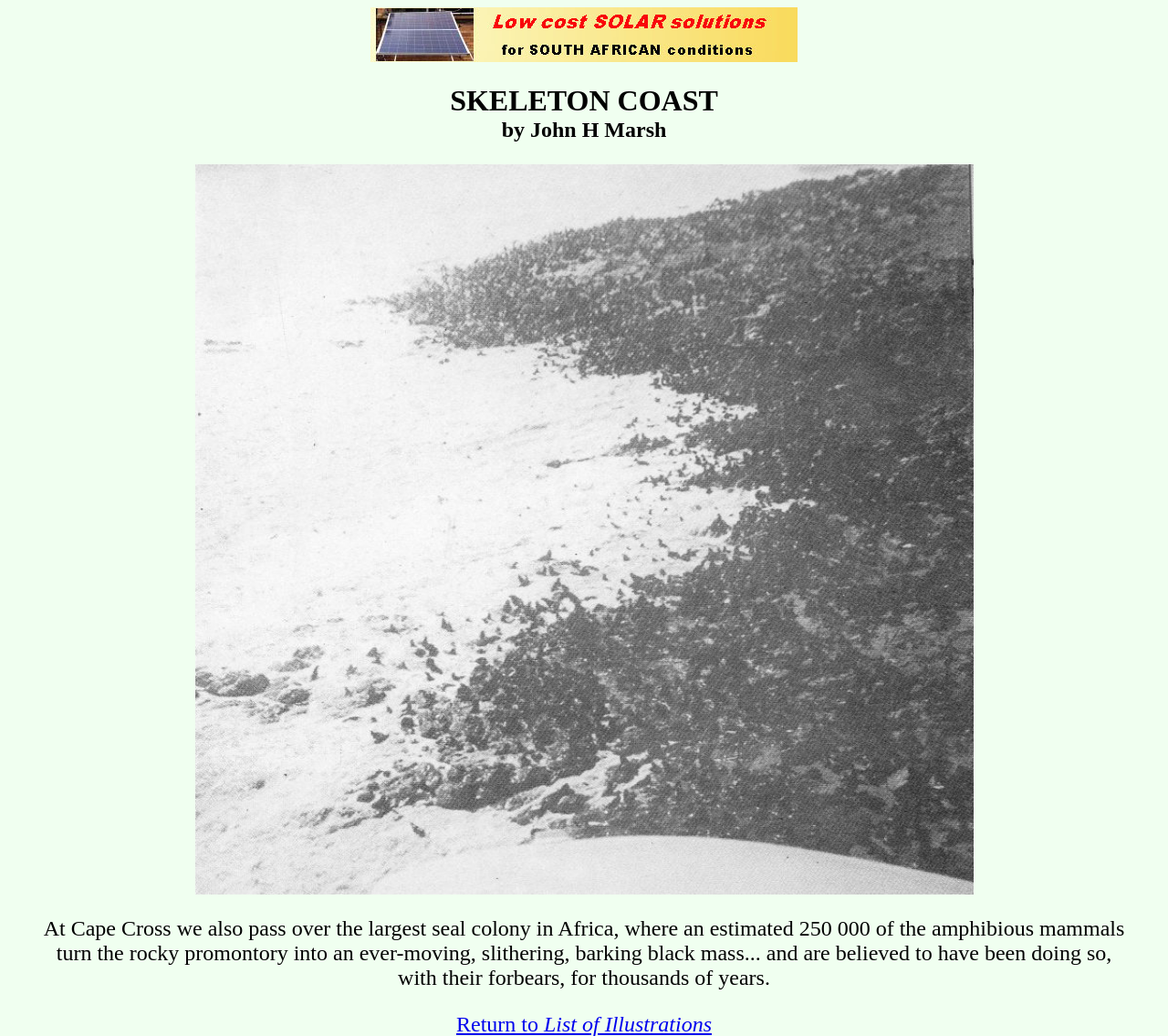What is the location of the largest seal colony in Africa?
Can you offer a detailed and complete answer to this question?

The image on the webpage is labeled 'Cape Cross' and the accompanying text mentions it as the location of the largest seal colony in Africa.